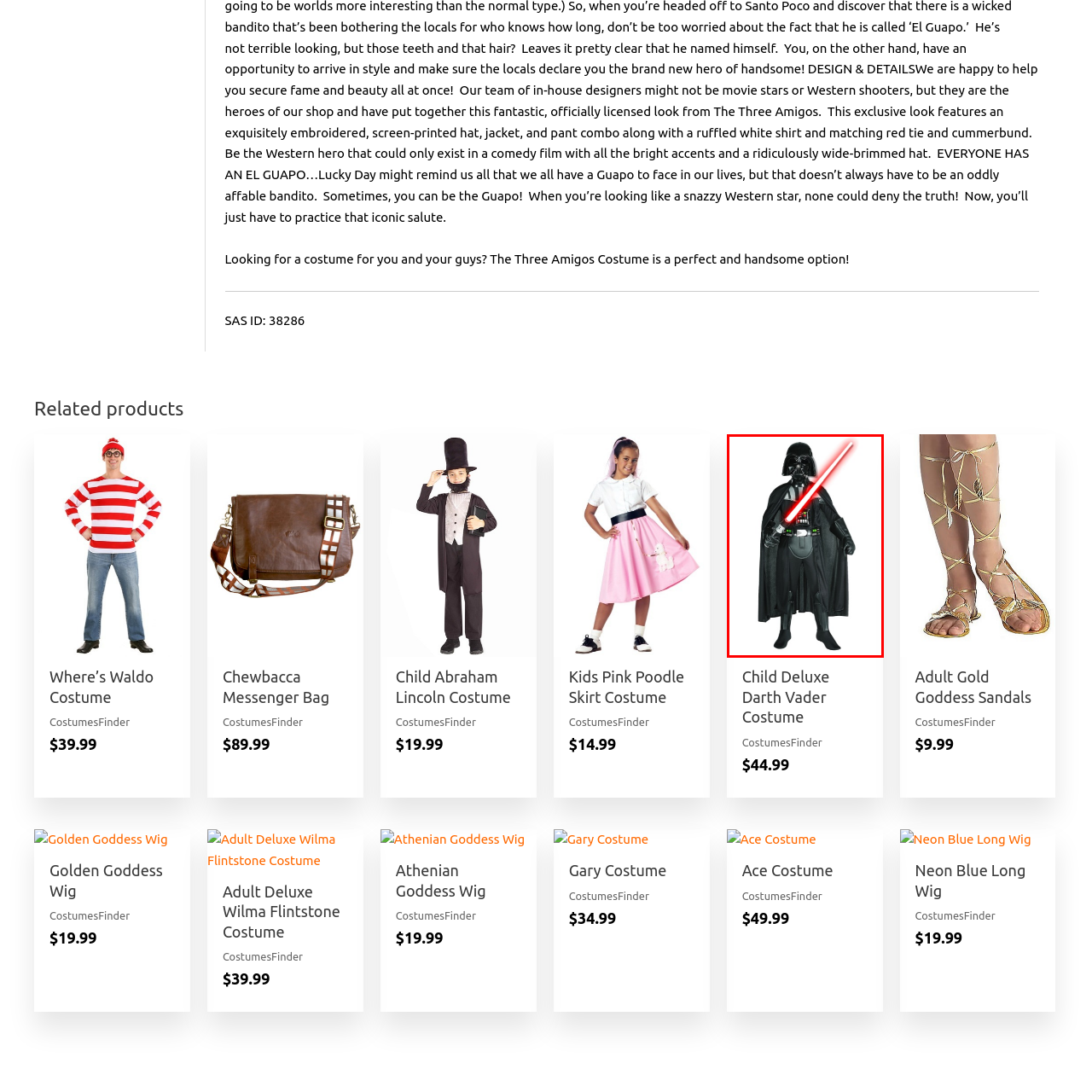What is the color of the lightsaber?
Inspect the image within the red bounding box and answer the question in detail.

The costume has a glowing red lightsaber in one hand, which captures the essence of Darth Vader's formidable presence in the films.